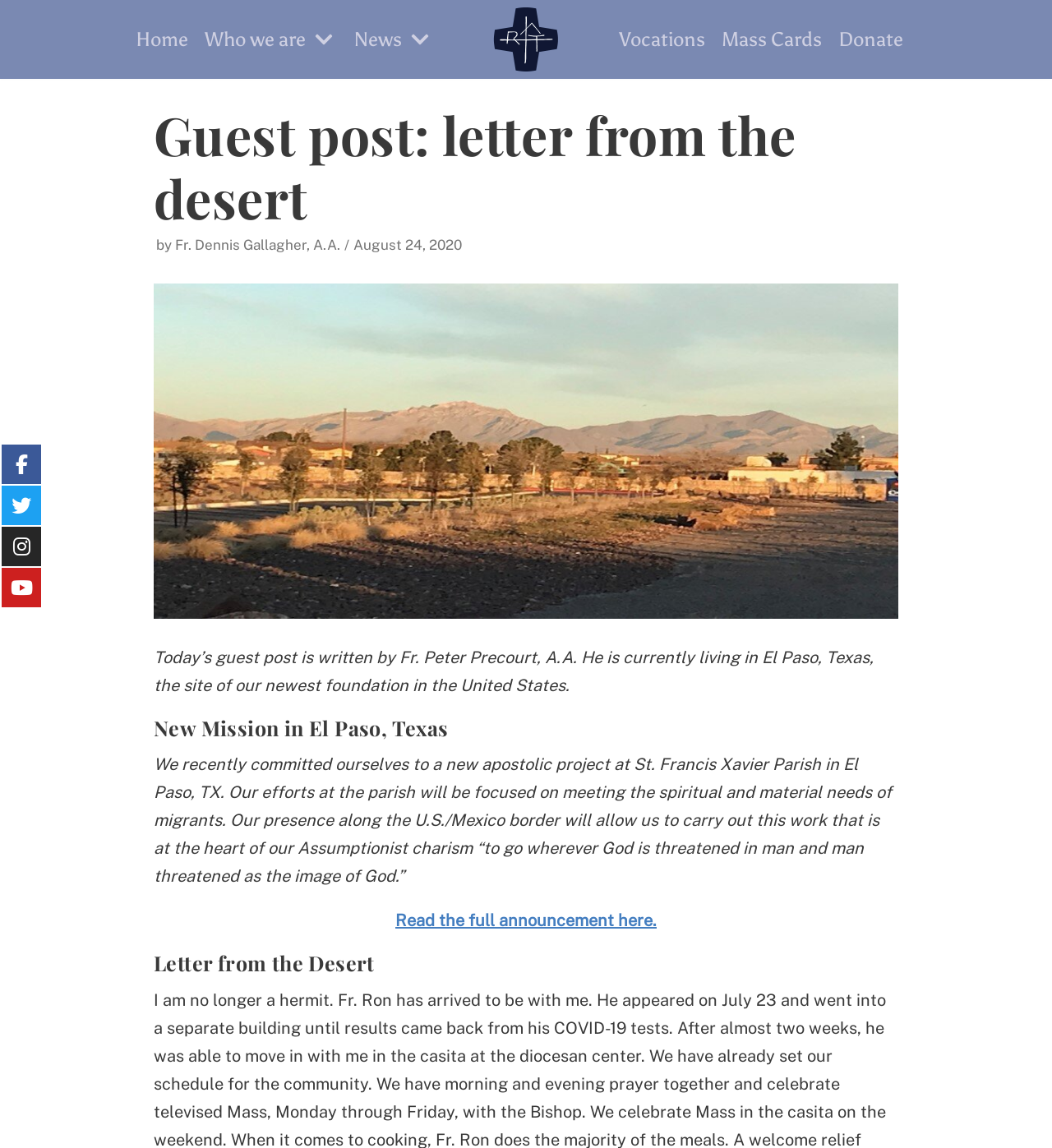Who is the author of the guest post?
Look at the screenshot and respond with one word or a short phrase.

Fr. Peter Precourt, A.A.